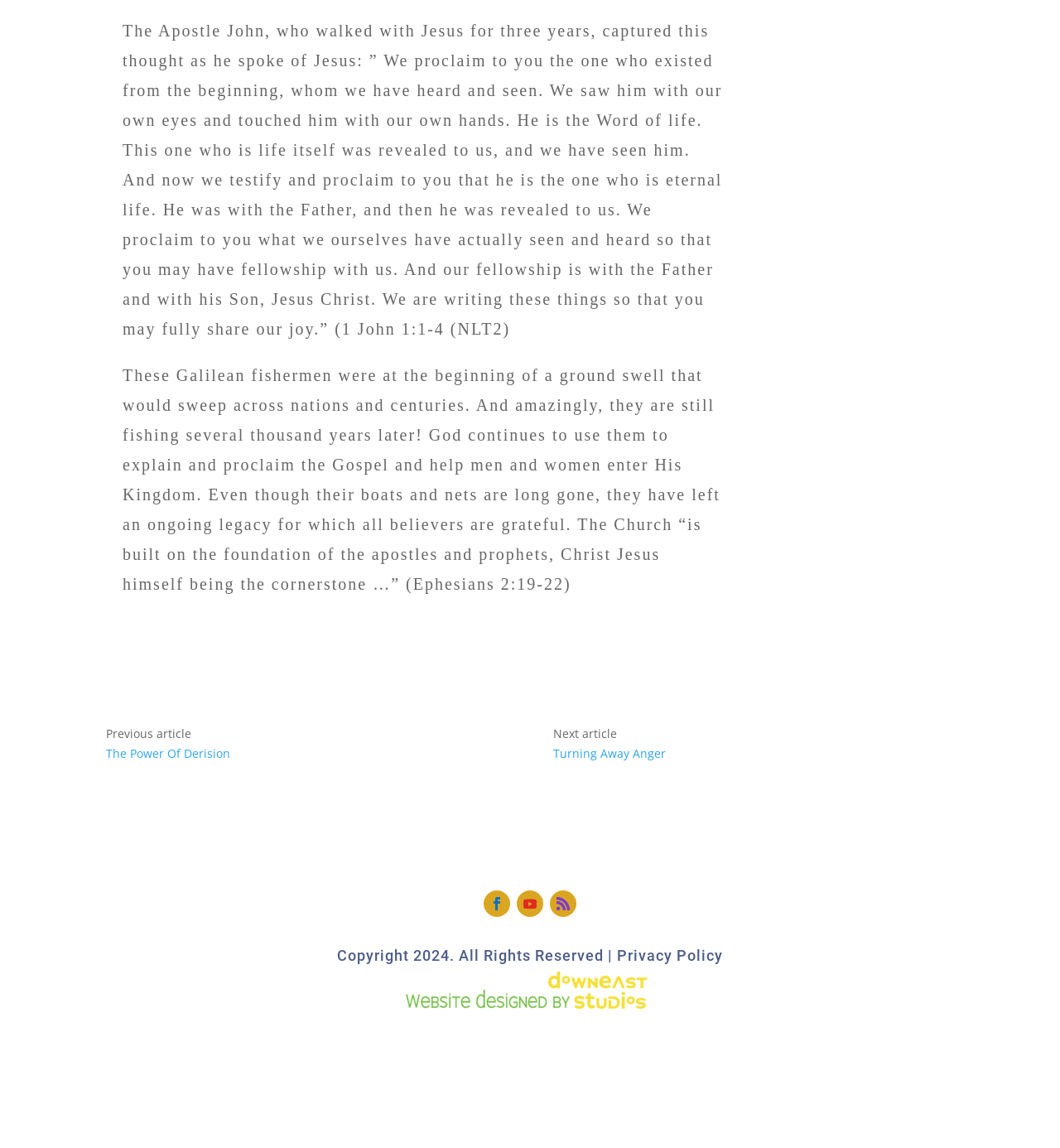Respond to the question below with a single word or phrase:
What is the relationship between the writers and Jesus?

Fellowship